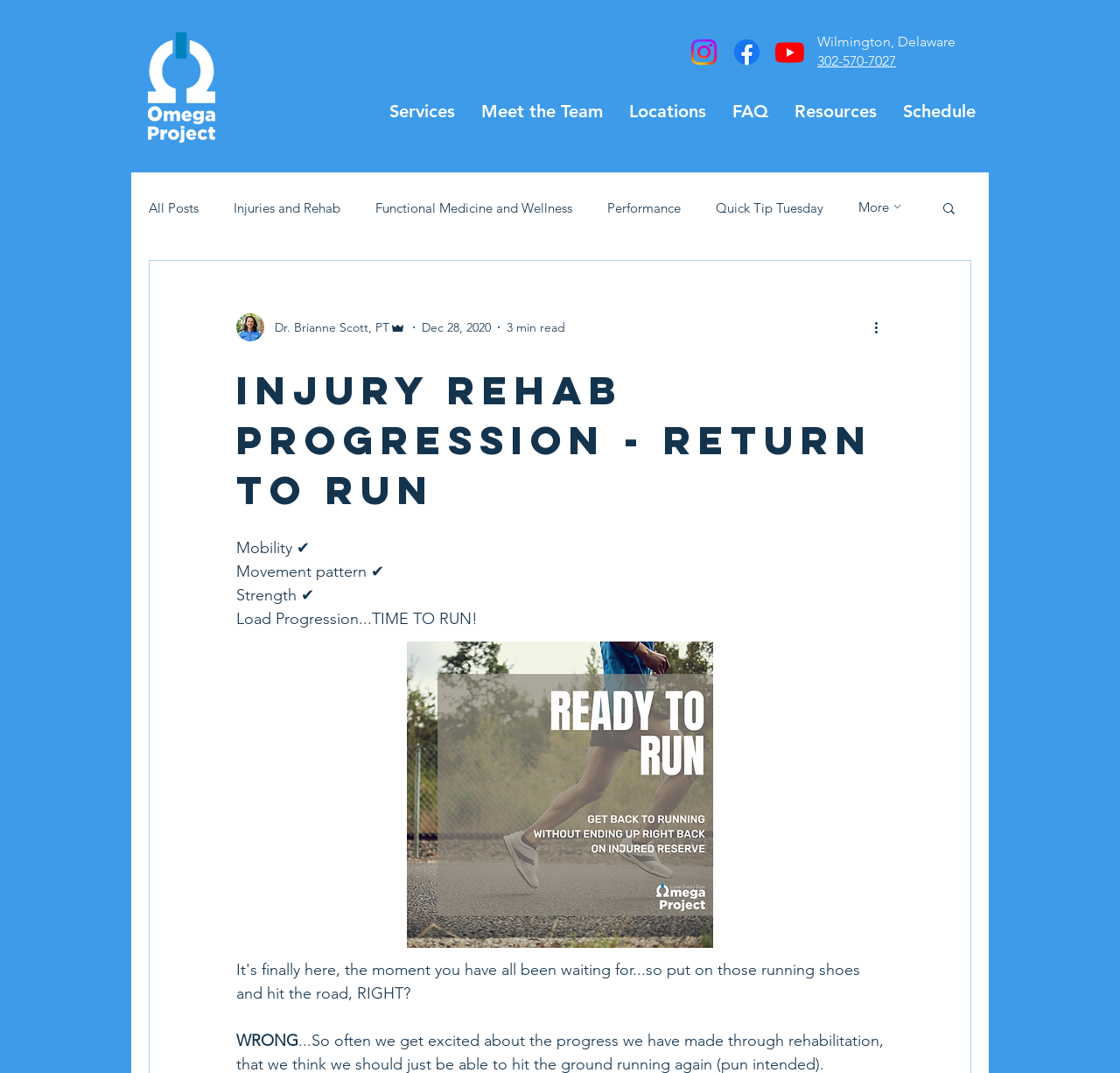Please identify the bounding box coordinates of the element that needs to be clicked to execute the following command: "Search for something". Provide the bounding box using four float numbers between 0 and 1, formatted as [left, top, right, bottom].

[0.84, 0.187, 0.855, 0.204]